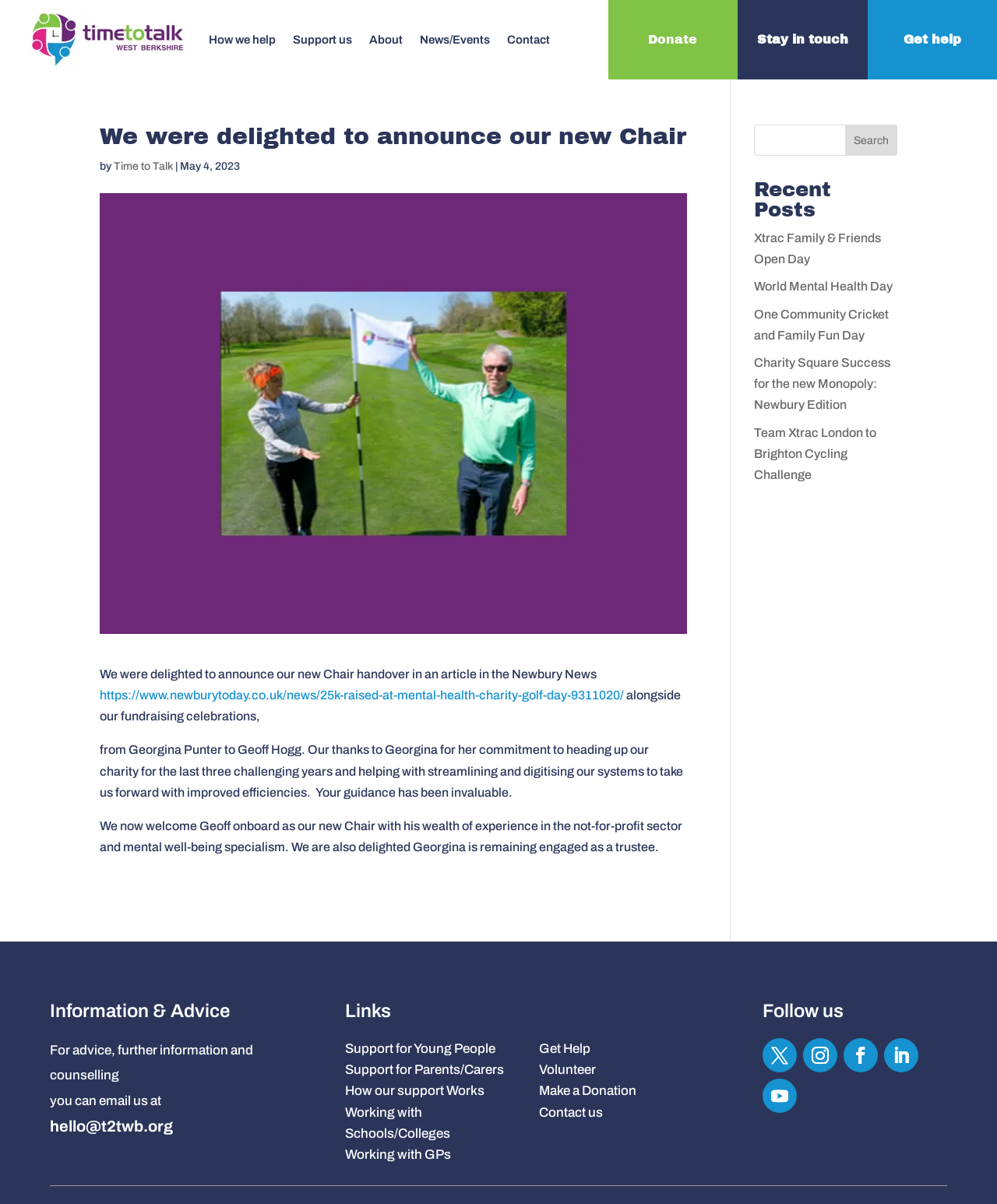Pinpoint the bounding box coordinates of the area that must be clicked to complete this instruction: "Get help from 'Time to Talk'".

[0.114, 0.133, 0.173, 0.143]